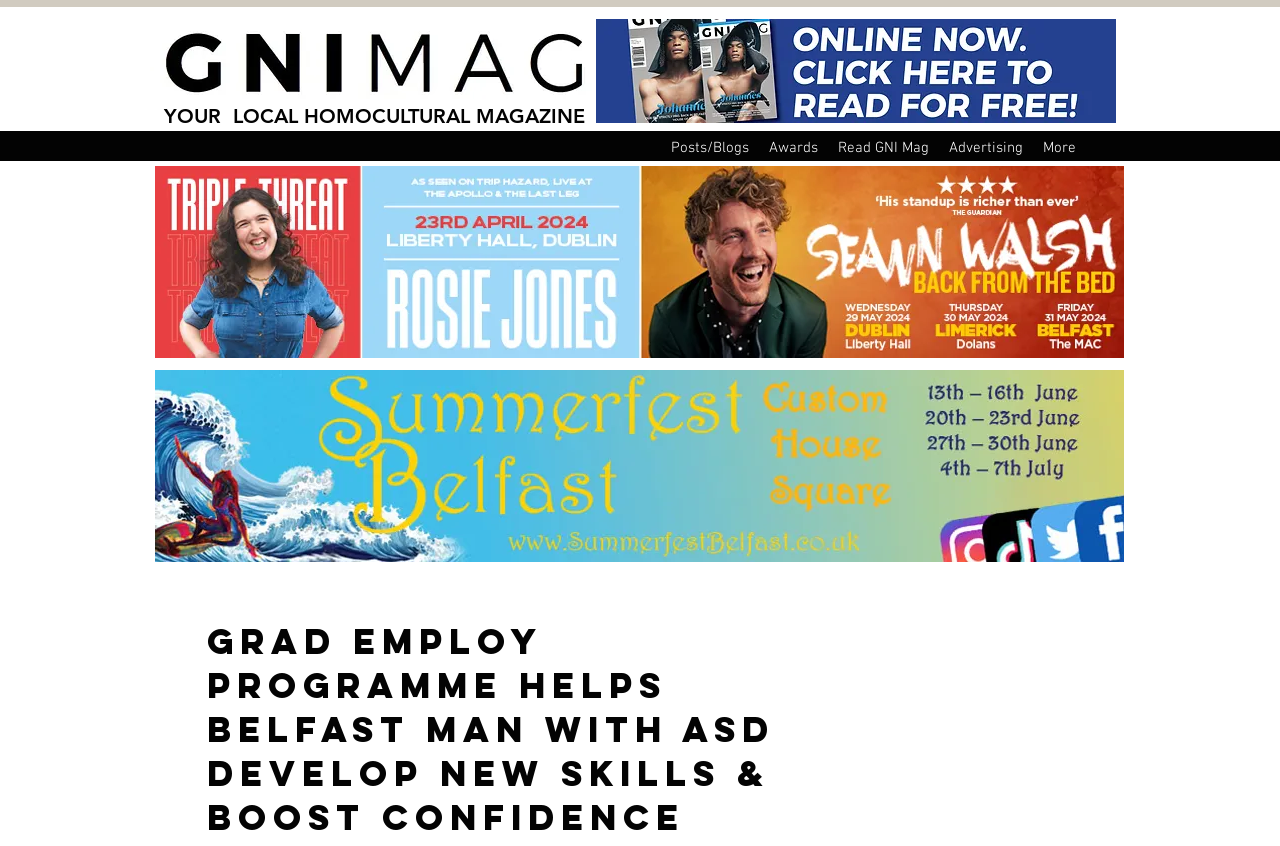Please analyze the image and give a detailed answer to the question:
How many images are there on the webpage?

There are 4 image elements on the webpage: 'website header.jpg', 'New logos (1)_edited.jpg', 'Off The Kerb web banner.jpg', and 'GNI Leaderboard copy.jpg'.